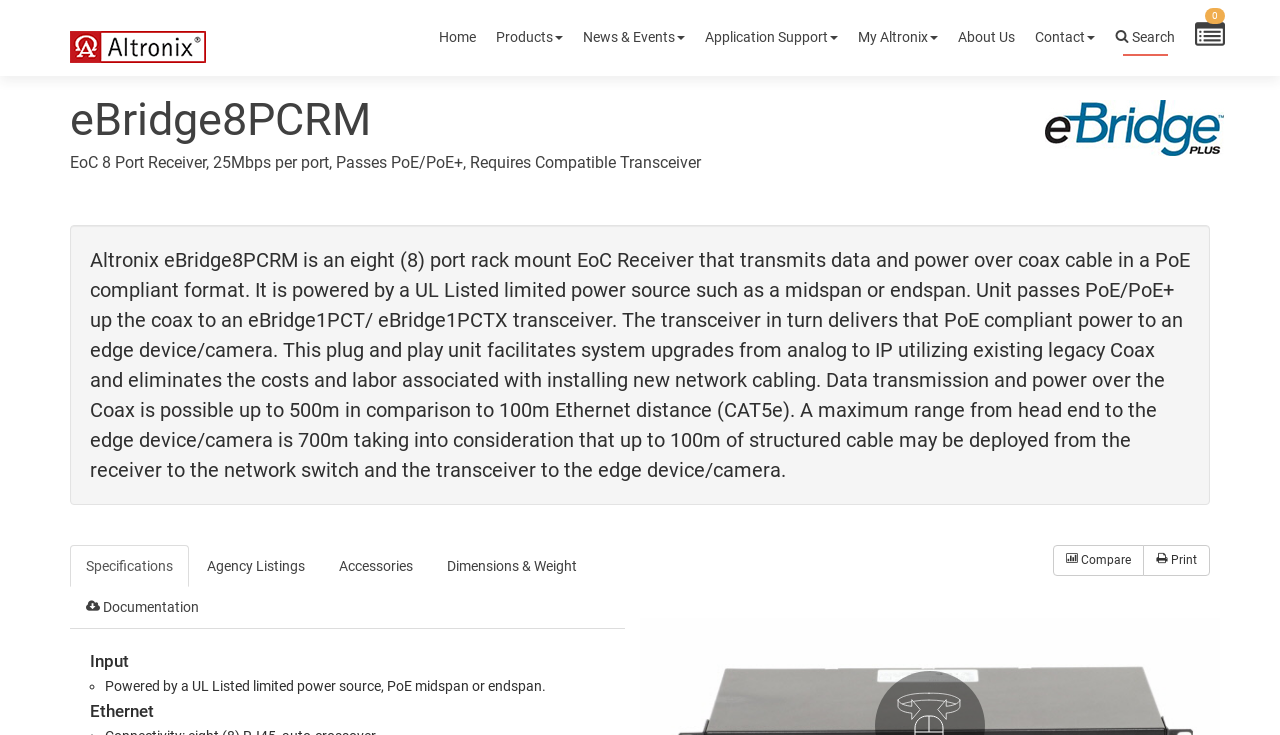Please provide the bounding box coordinates for the element that needs to be clicked to perform the following instruction: "View eBridge8PCRM Specifications". The coordinates should be given as four float numbers between 0 and 1, i.e., [left, top, right, bottom].

[0.055, 0.741, 0.148, 0.799]